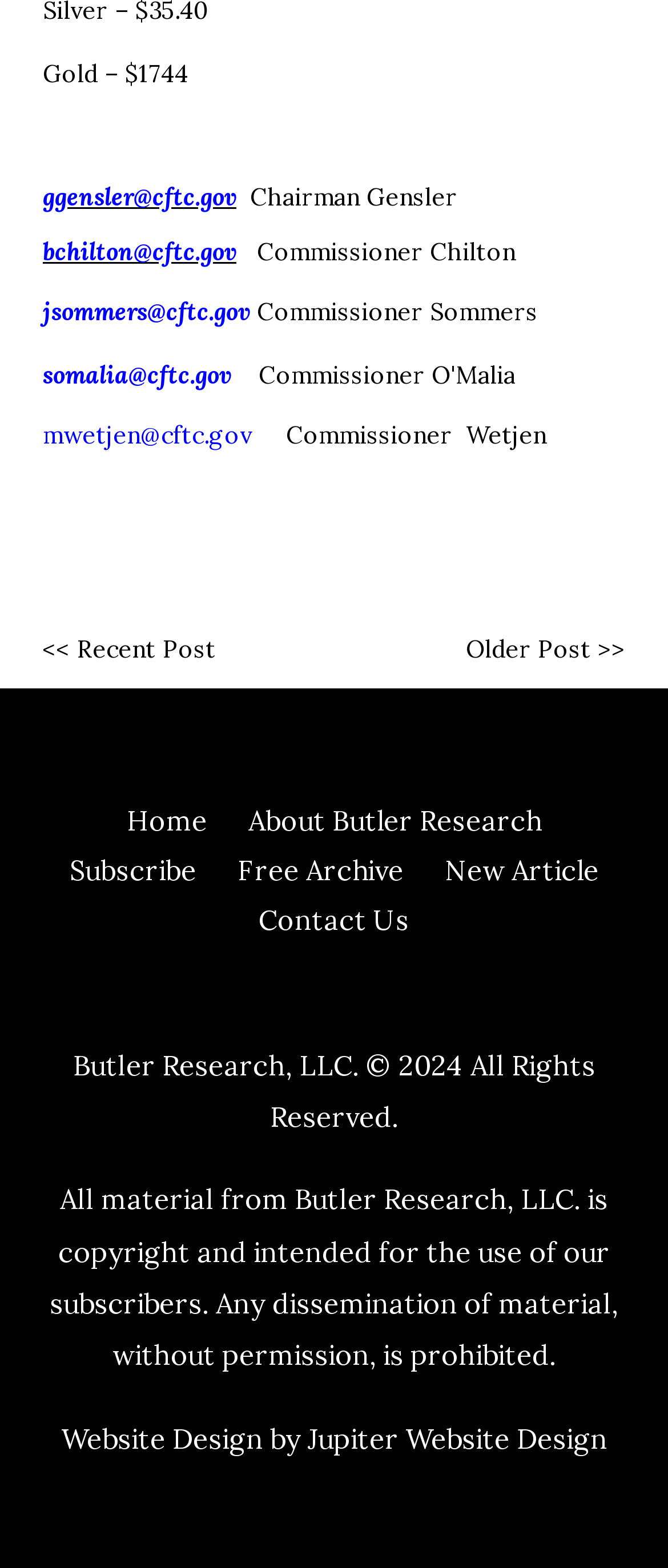Given the element description "Subscribe", identify the bounding box of the corresponding UI element.

[0.104, 0.544, 0.294, 0.566]